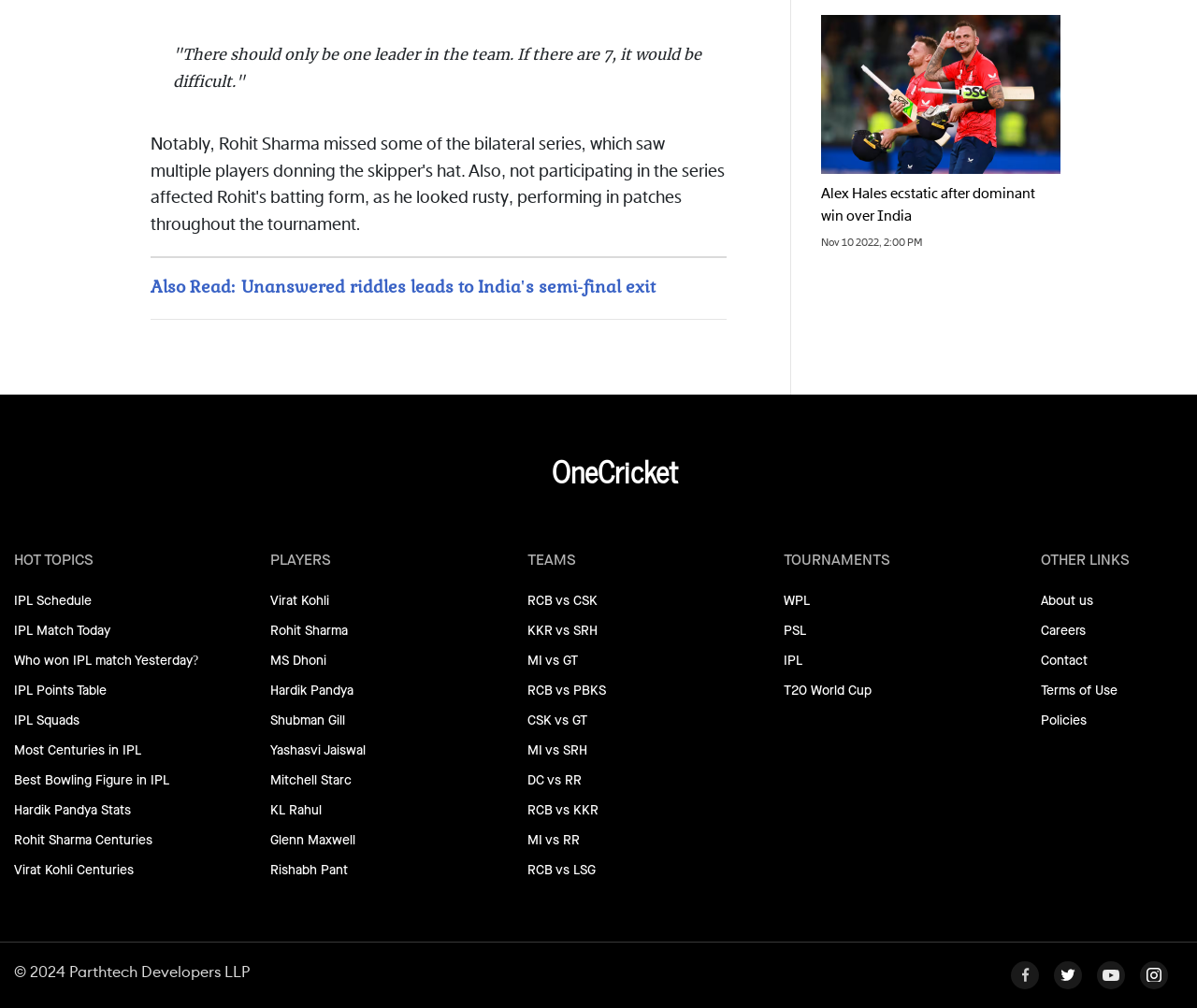Give a short answer using one word or phrase for the question:
What is the quote mentioned at the top of the webpage?

There should only be one leader in the team.